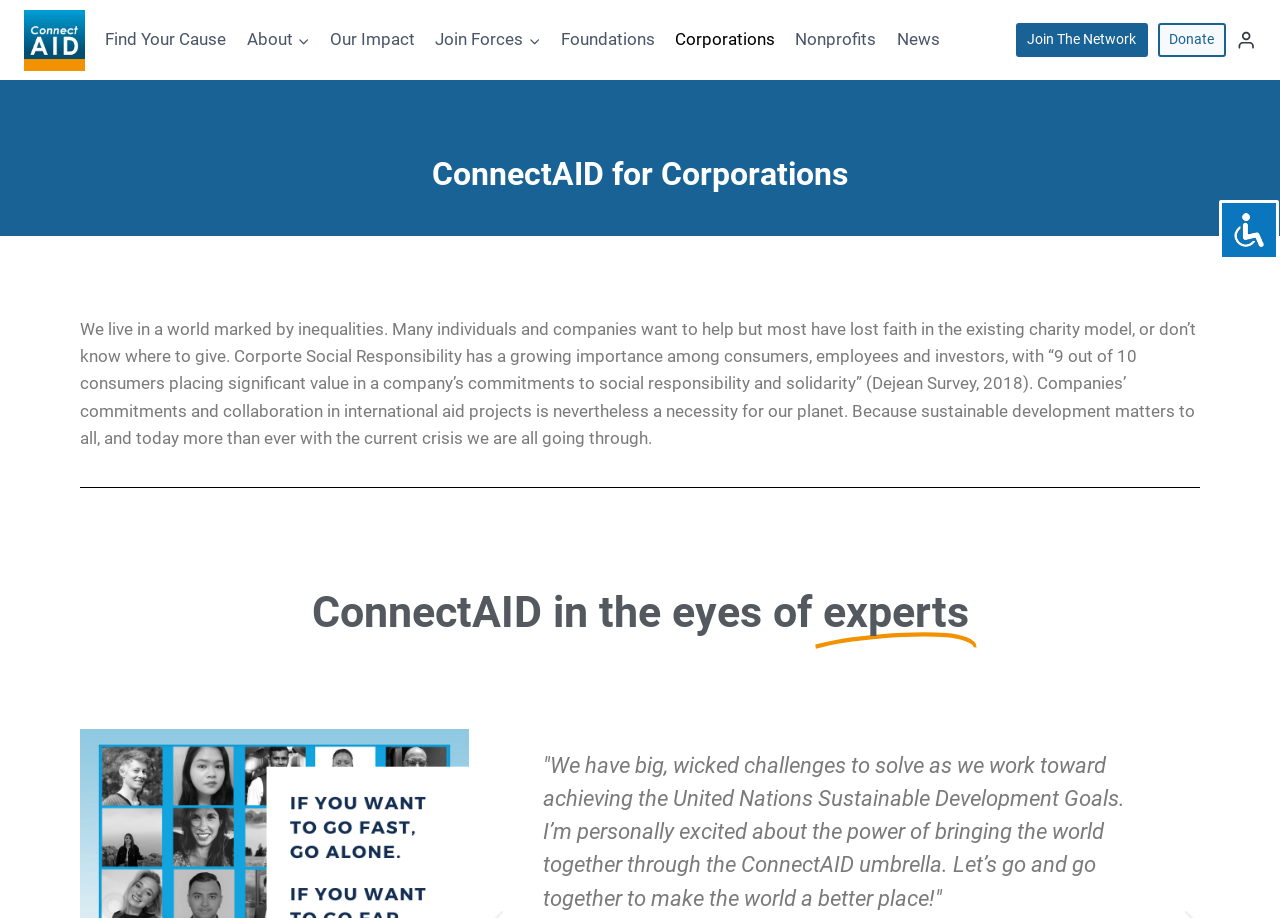Pinpoint the bounding box coordinates of the clickable element needed to complete the instruction: "View Corporations". The coordinates should be provided as four float numbers between 0 and 1: [left, top, right, bottom].

[0.519, 0.018, 0.613, 0.069]